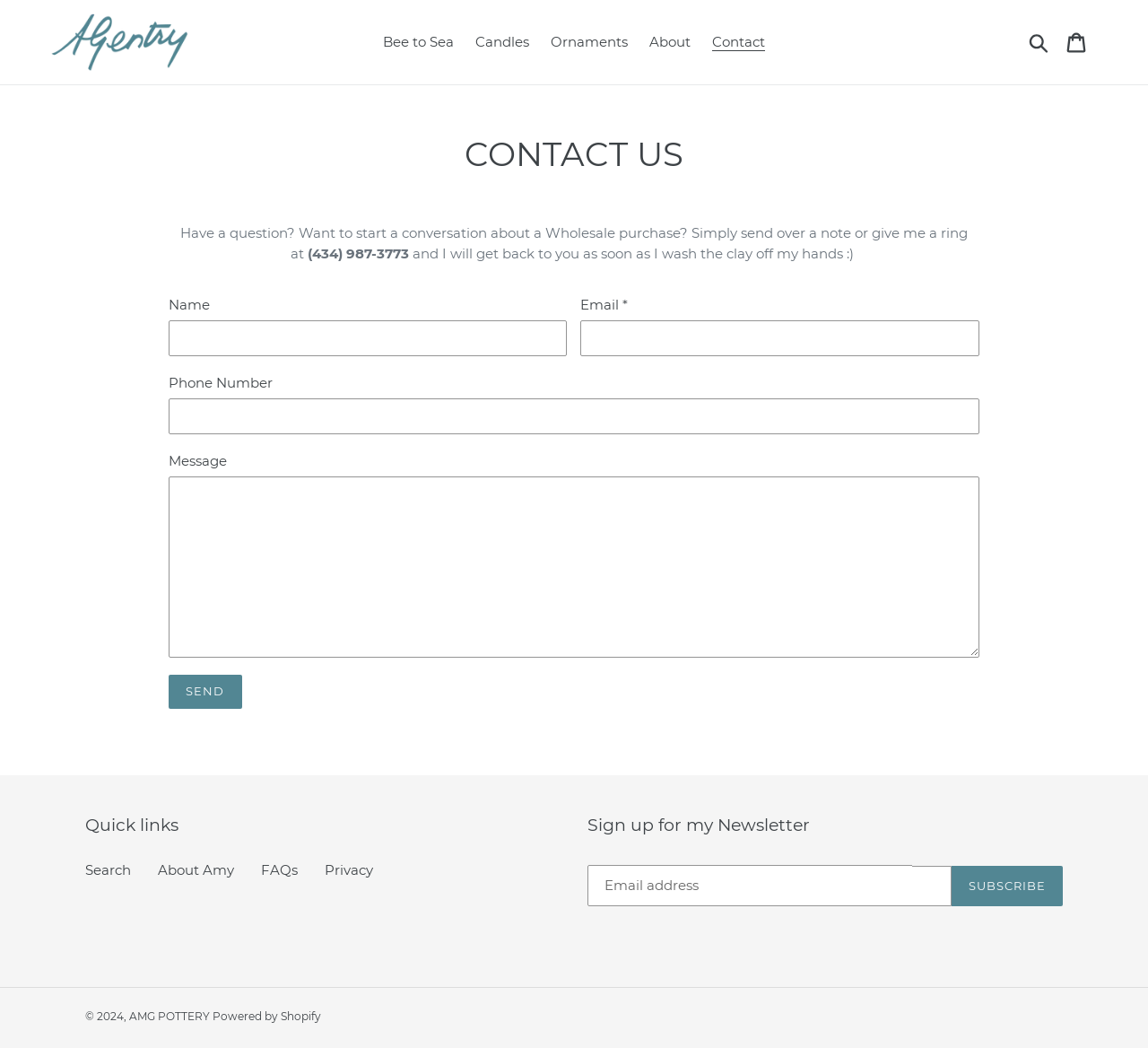Identify the bounding box for the described UI element. Provide the coordinates in (top-left x, top-left y, bottom-right x, bottom-right y) format with values ranging from 0 to 1: Events

None